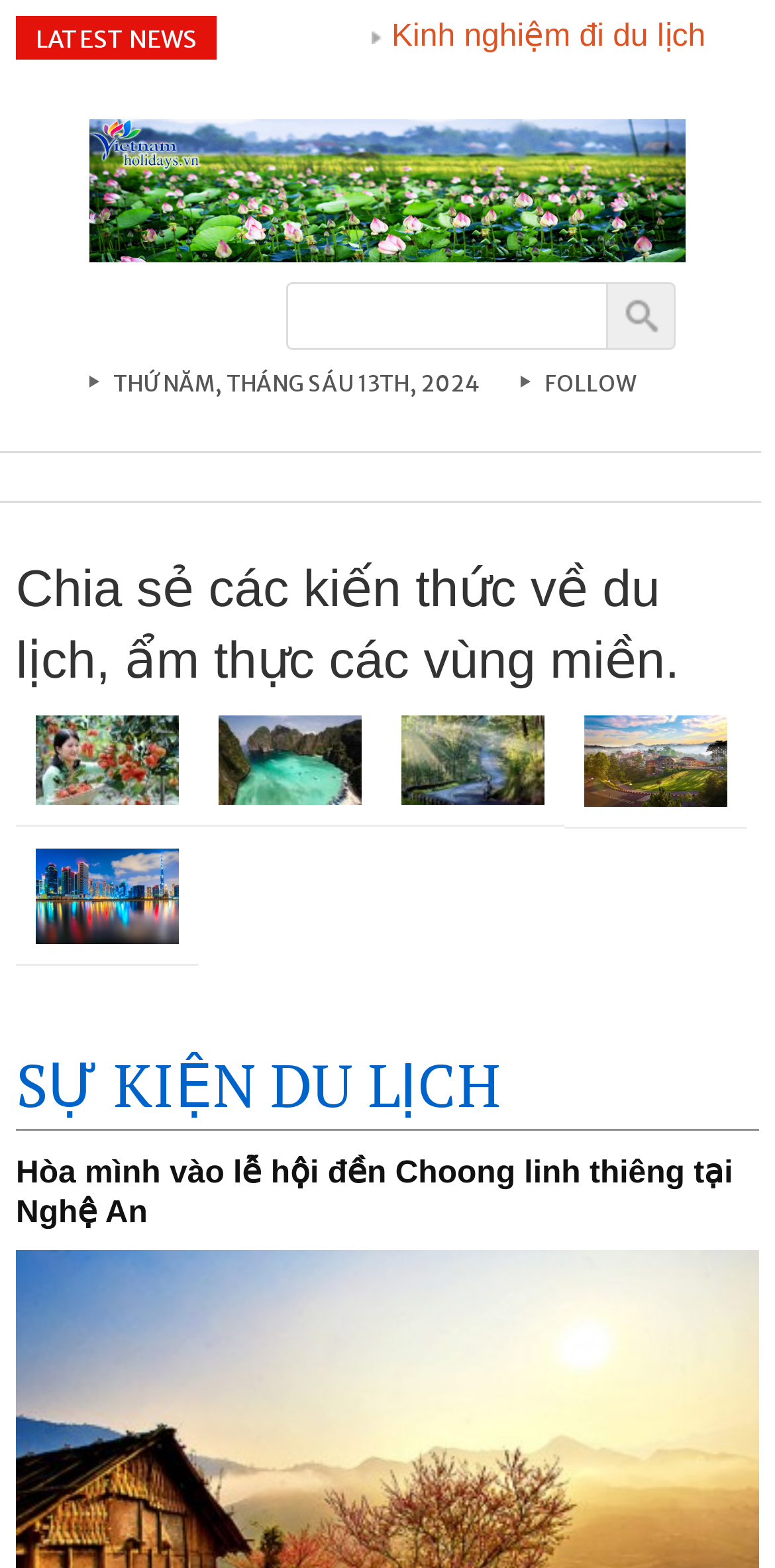Identify the bounding box coordinates of the specific part of the webpage to click to complete this instruction: "Read the latest news".

[0.046, 0.015, 0.254, 0.034]